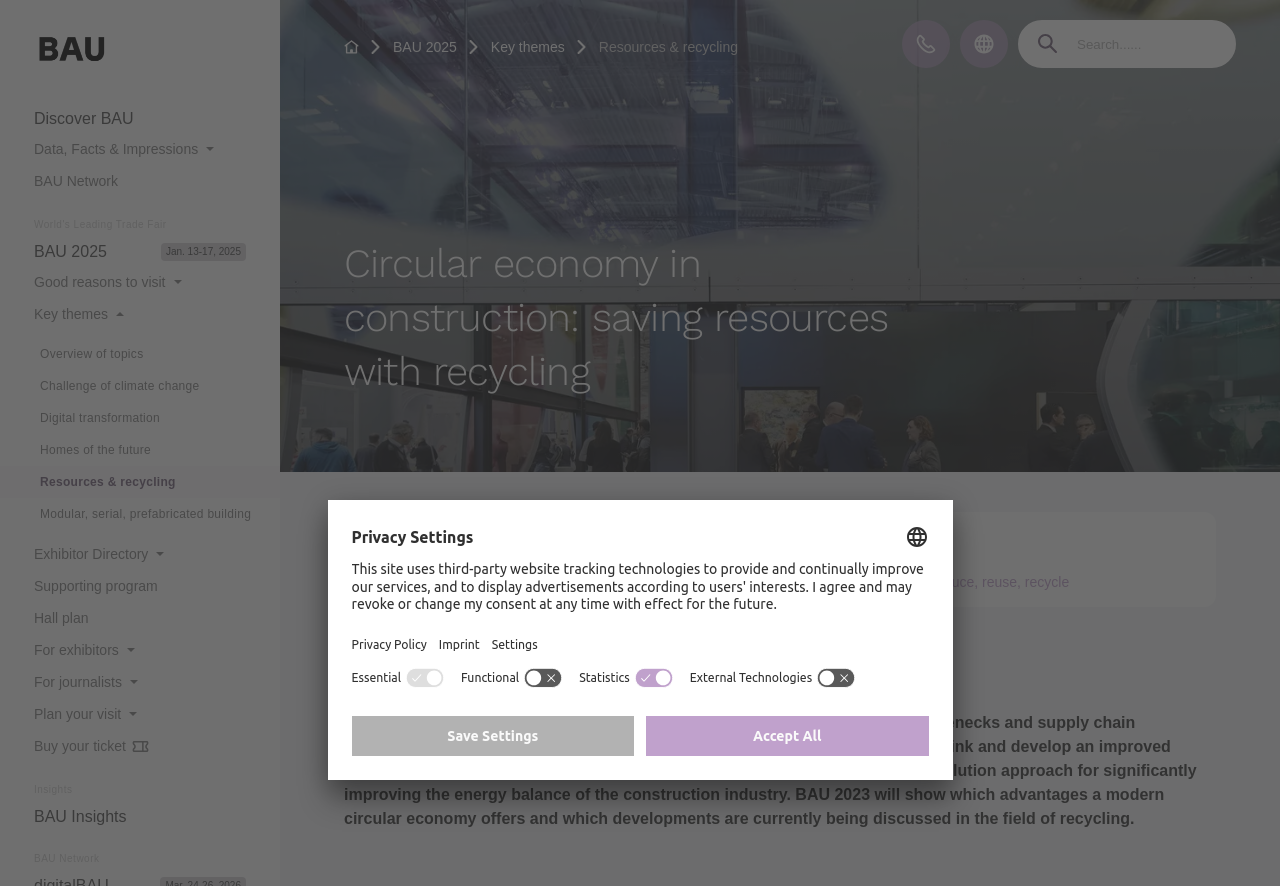Use a single word or phrase to answer the question:
What is the purpose of the 'Search...' link?

To search the website